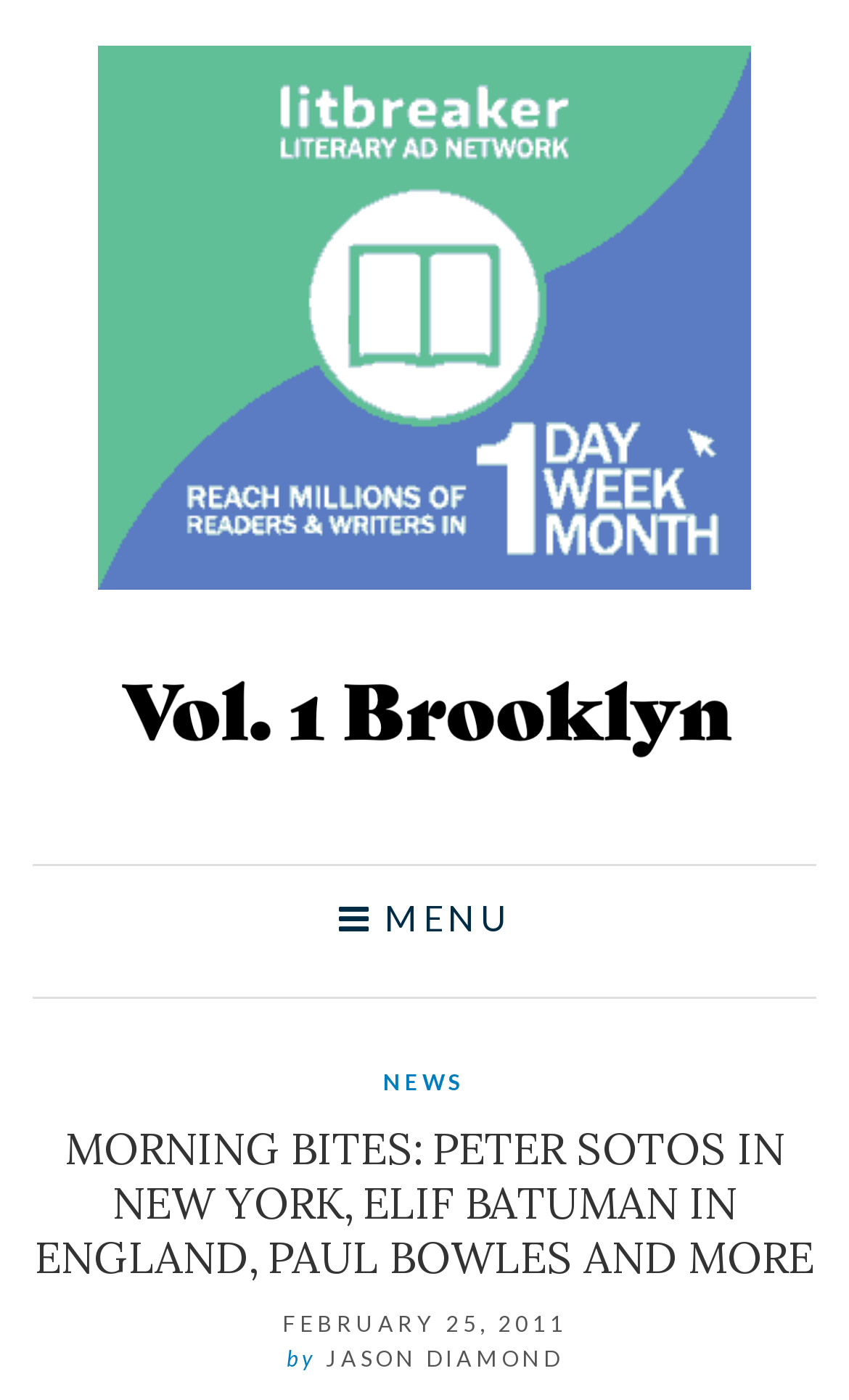Who is the author of the article?
Please answer the question with as much detail and depth as you can.

I determined the author of the article by looking at the static text element with the text 'by' followed by the static text element with the text 'JASON DIAMOND', which suggests that JASON DIAMOND is the author of the article.